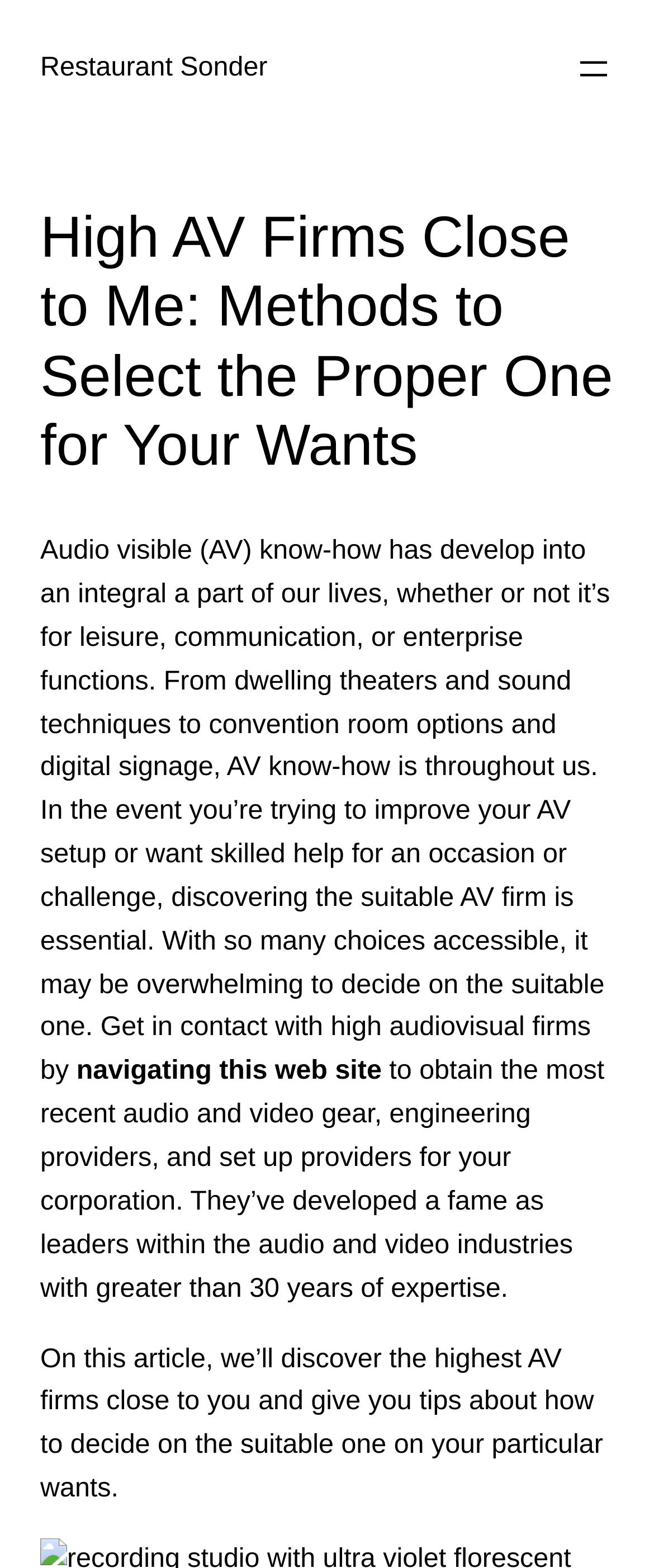What is the main topic of this webpage?
Please give a detailed and thorough answer to the question, covering all relevant points.

Based on the webpage content, it appears that the main topic is about audiovisual (AV) firms, specifically how to select the right one for your needs.